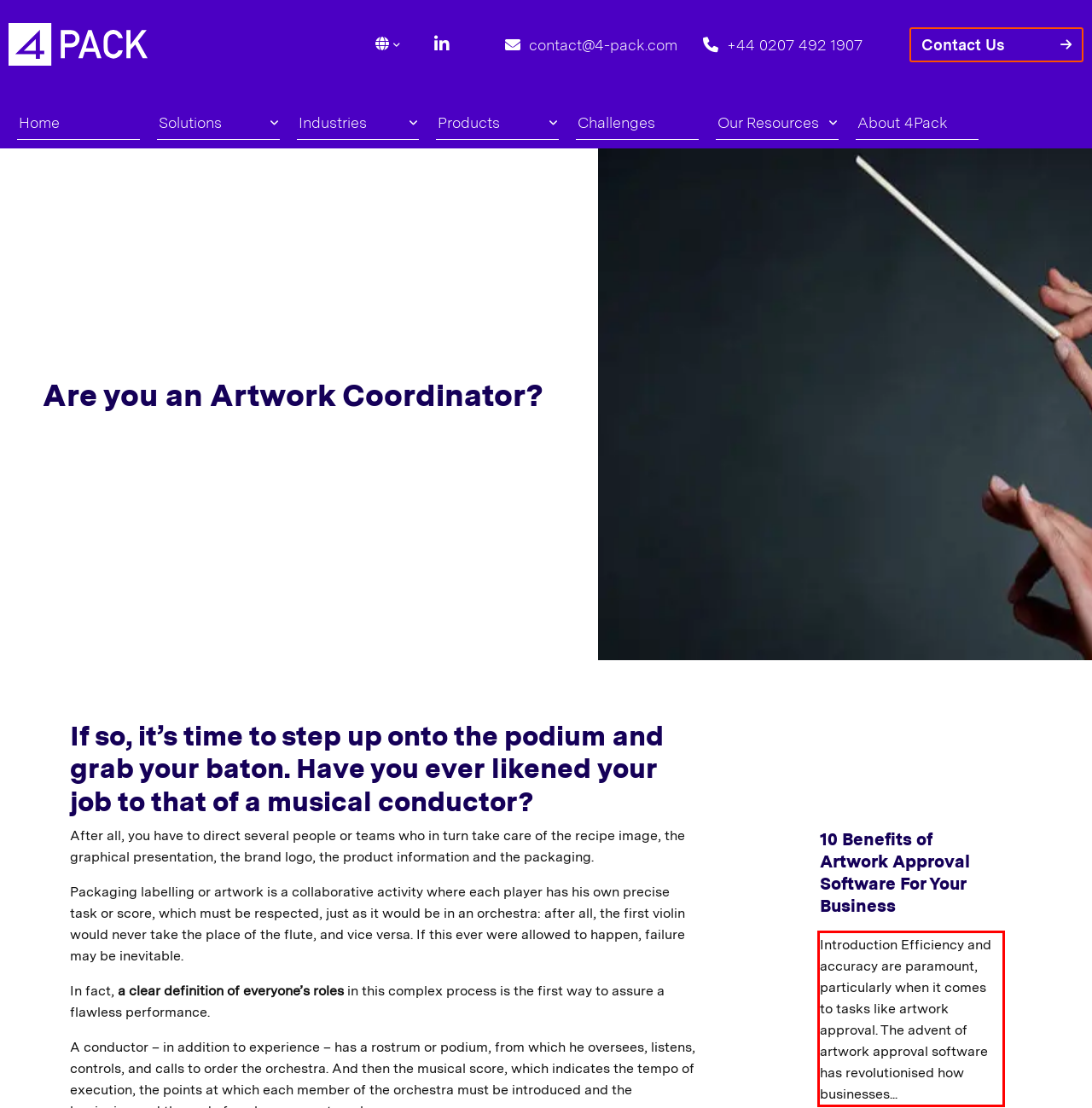Please perform OCR on the UI element surrounded by the red bounding box in the given webpage screenshot and extract its text content.

Introduction Efficiency and accuracy are paramount, particularly when it comes to tasks like artwork approval. The advent of artwork approval software has revolutionised how businesses...